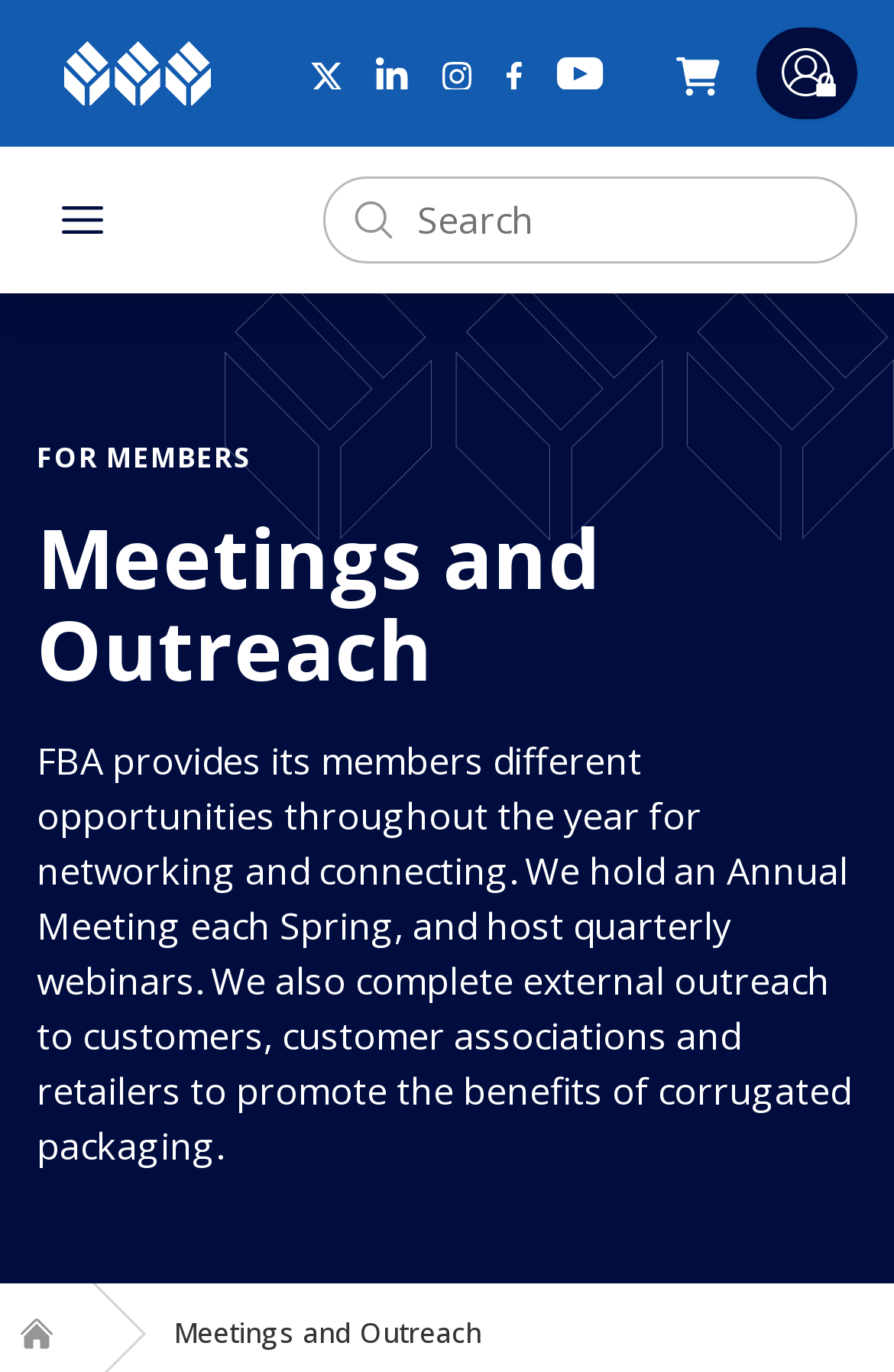Find the headline of the webpage and generate its text content.

Meetings and Outreach